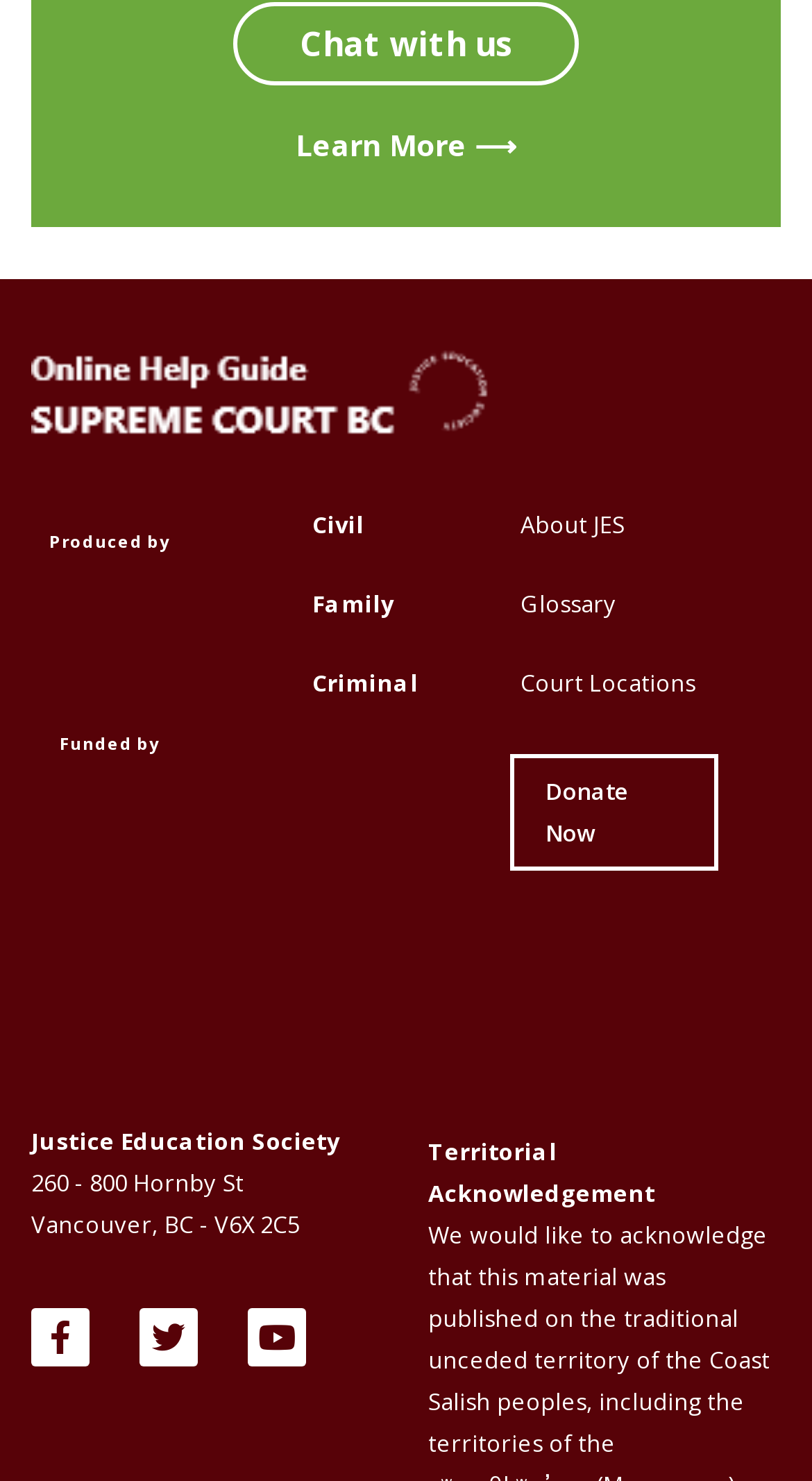What is the name of the foundation that funded this?
Please provide a comprehensive answer based on the details in the screenshot.

The name of the foundation that funded this can be found in the middle of the webpage, where it is written as a link 'the law foundation of british columbia' with an accompanying image.